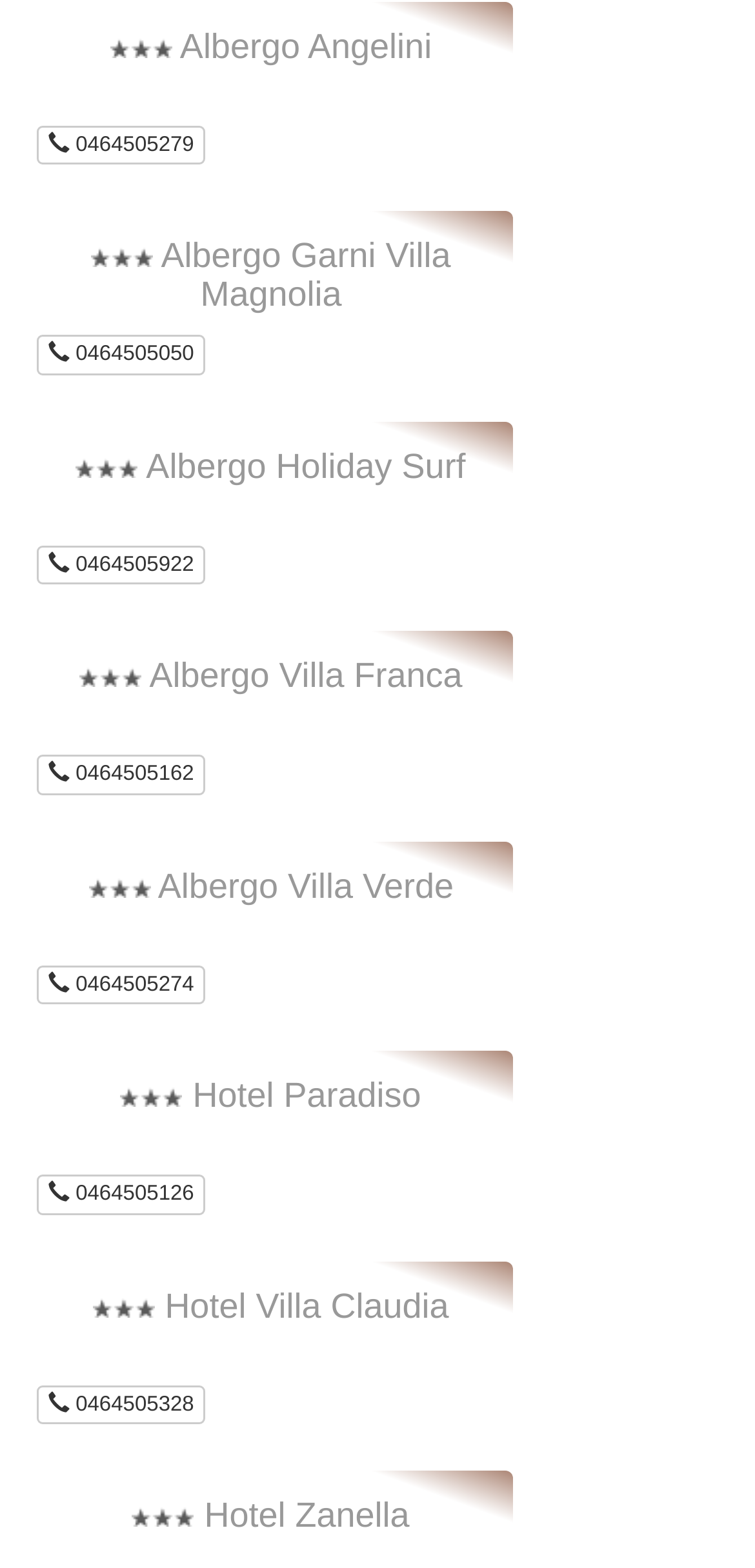Mark the bounding box of the element that matches the following description: "0464505050".

[0.049, 0.214, 0.272, 0.239]